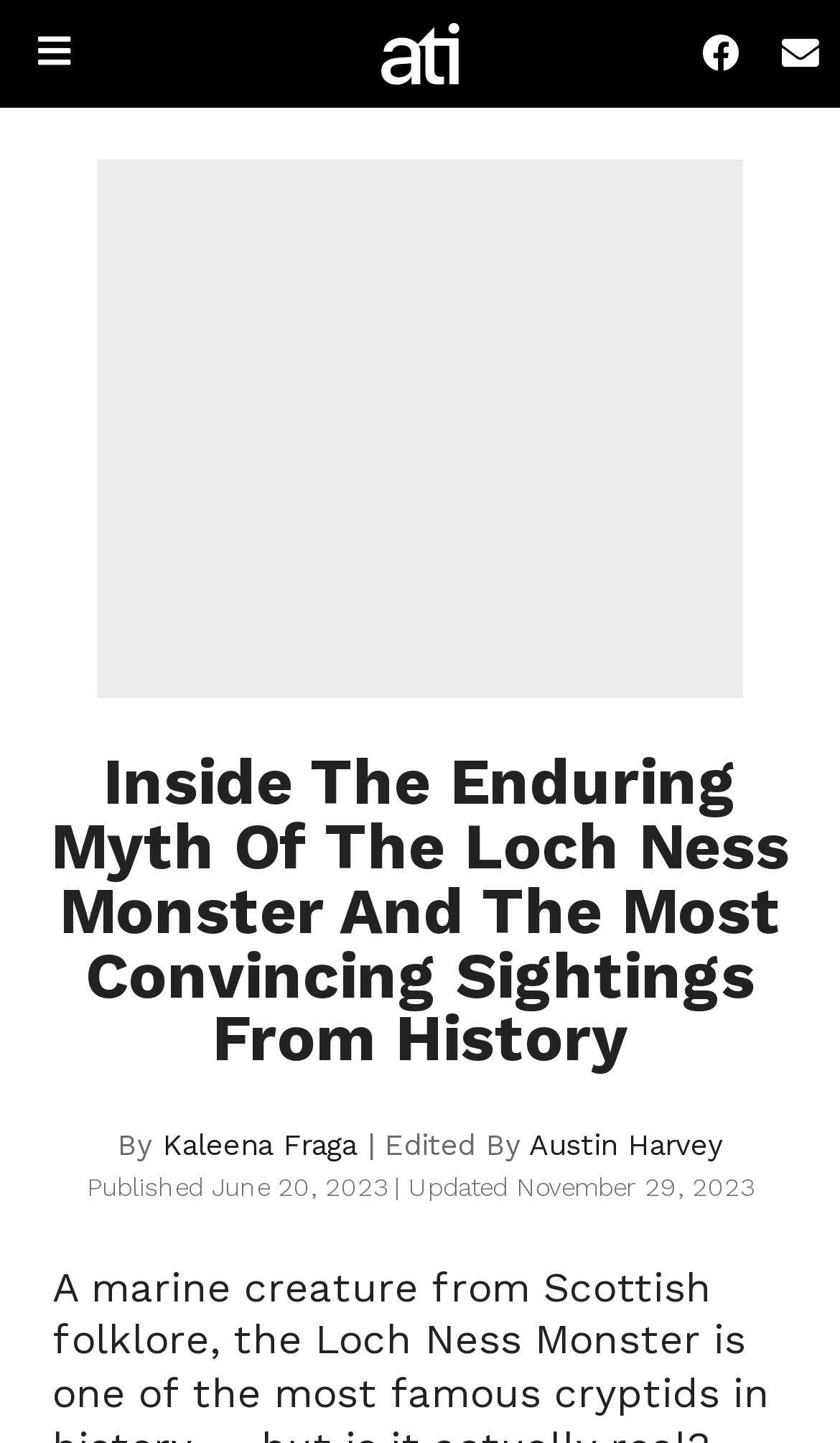Who is the author of this article?
Answer the question with detailed information derived from the image.

The author's name can be found in the section where the article's credits are listed. It says 'By Kaleena Fraga'.